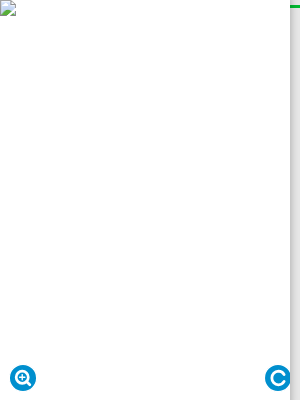What is a hallmark of Hepworth's sculptural style?
Utilize the information in the image to give a detailed answer to the question.

The caption highlights that Hepworth's piece features two circles that are actually holes, which is a hallmark of her sculptural style that emphasizes the interplay between absence and presence, showcasing her unique approach to sculpture.